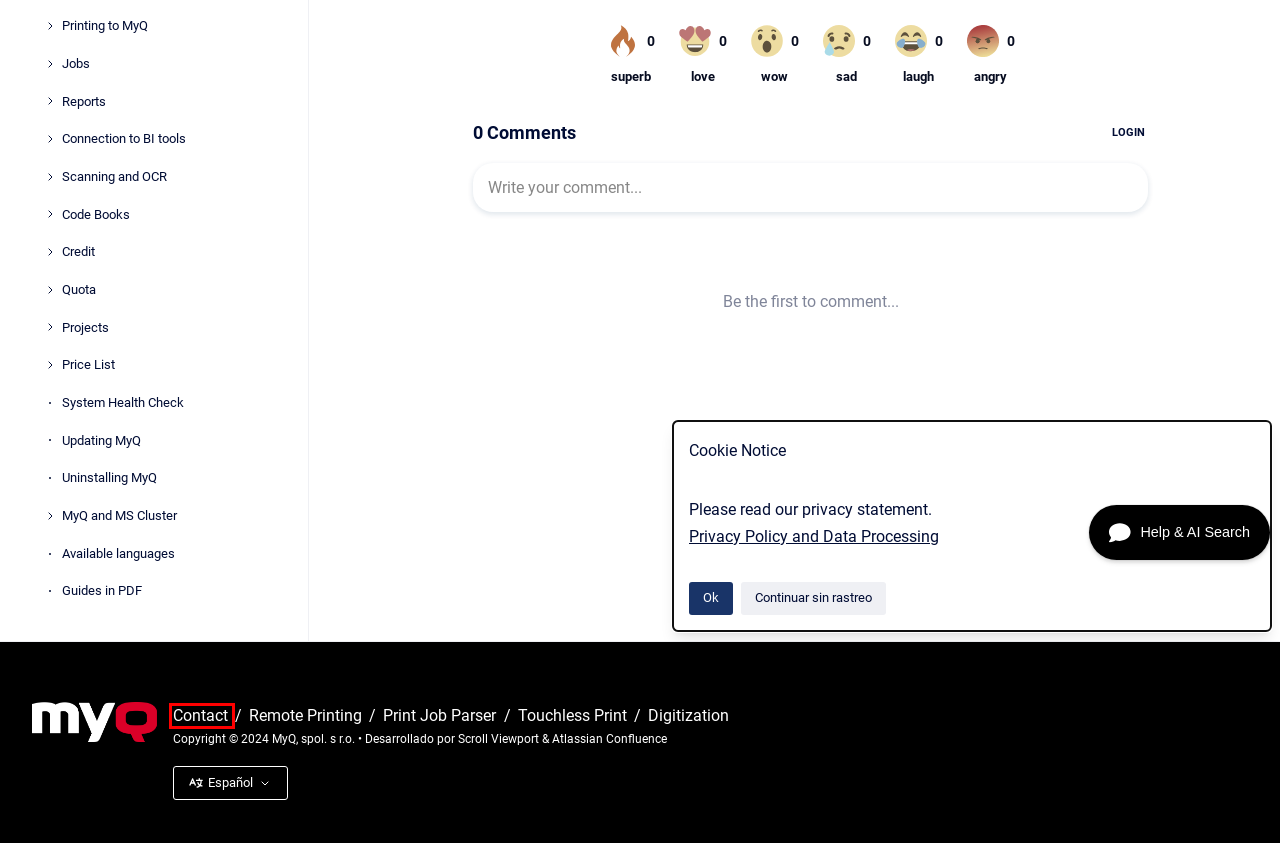You have received a screenshot of a webpage with a red bounding box indicating a UI element. Please determine the most fitting webpage description that matches the new webpage after clicking on the indicated element. The choices are:
A. MyQ Roger Documentation
B. MyQ Certified Partners | MyQ
C. Product & Support End-of-Life Policy | MyQ Solution | MyQ
D. Privacy Policy | MyQ
E. Confluence | Your Remote-Friendly Team Workspace | Atlassian
F. MyQ Community
G. Contact | MyQ
H. Scroll Apps for Confluence

G